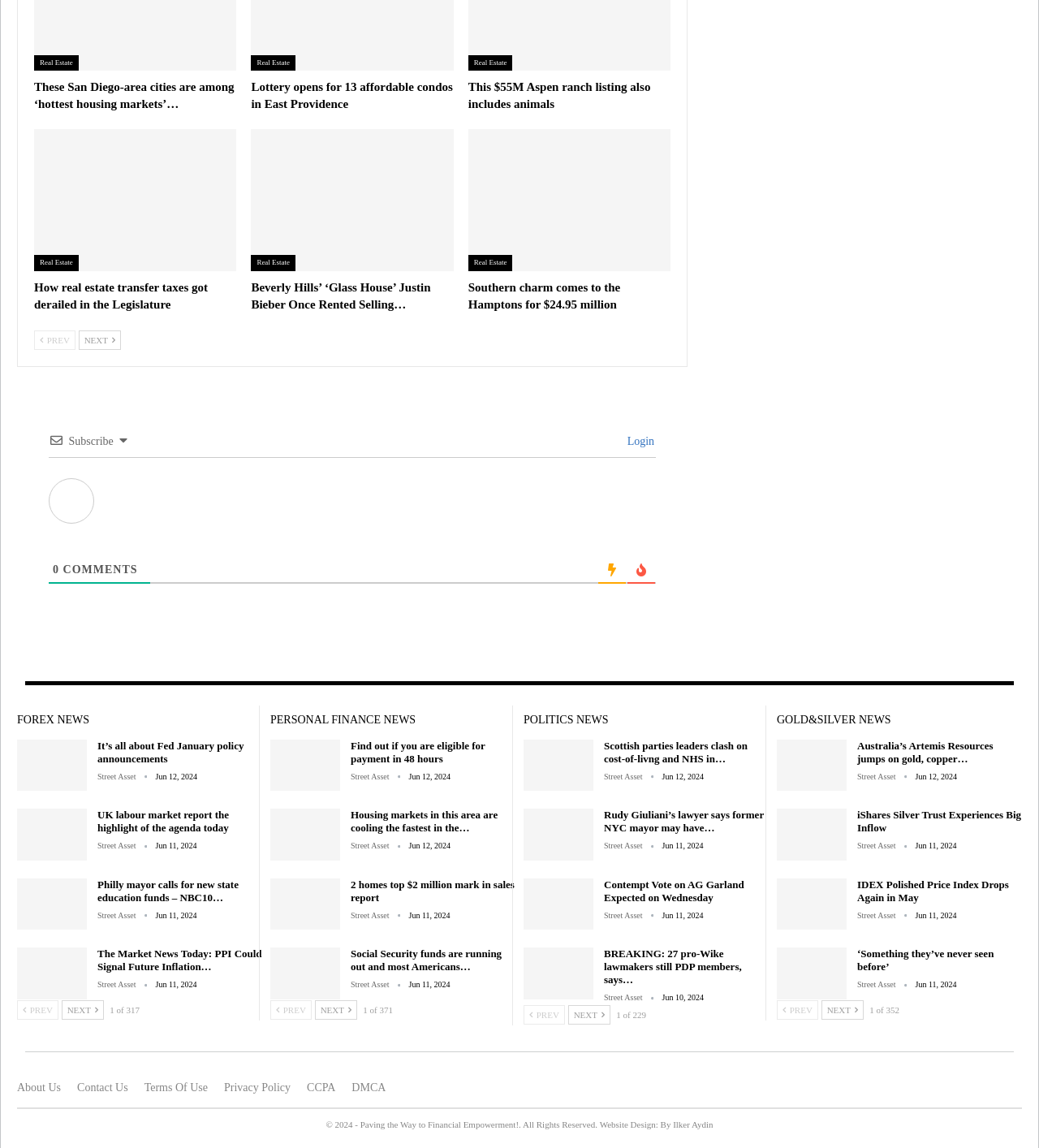Provide a single word or phrase answer to the question: 
What is the function of the 'Subscribe' button?

Subscription